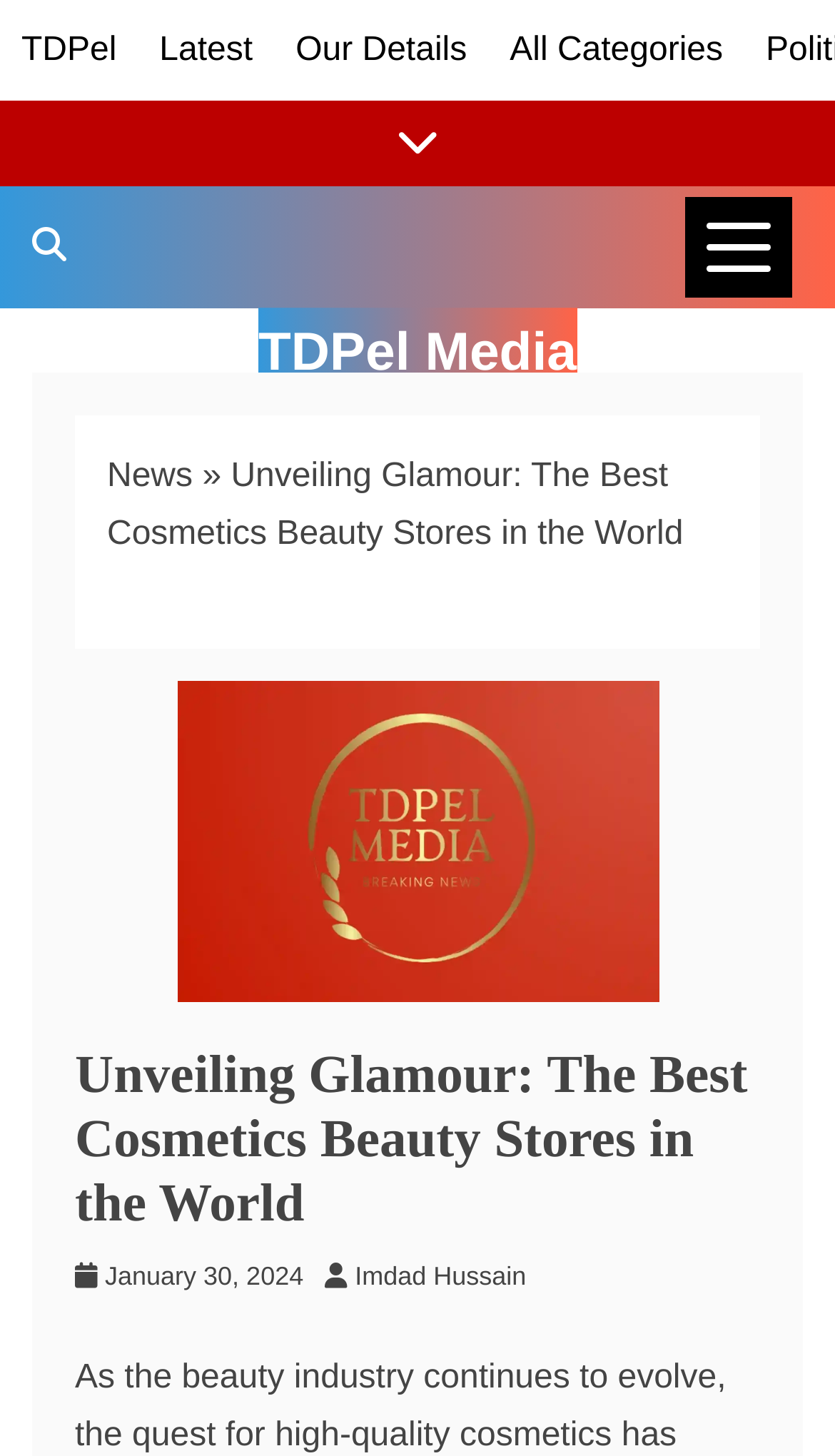Find and indicate the bounding box coordinates of the region you should select to follow the given instruction: "read the latest news".

[0.191, 0.022, 0.303, 0.047]